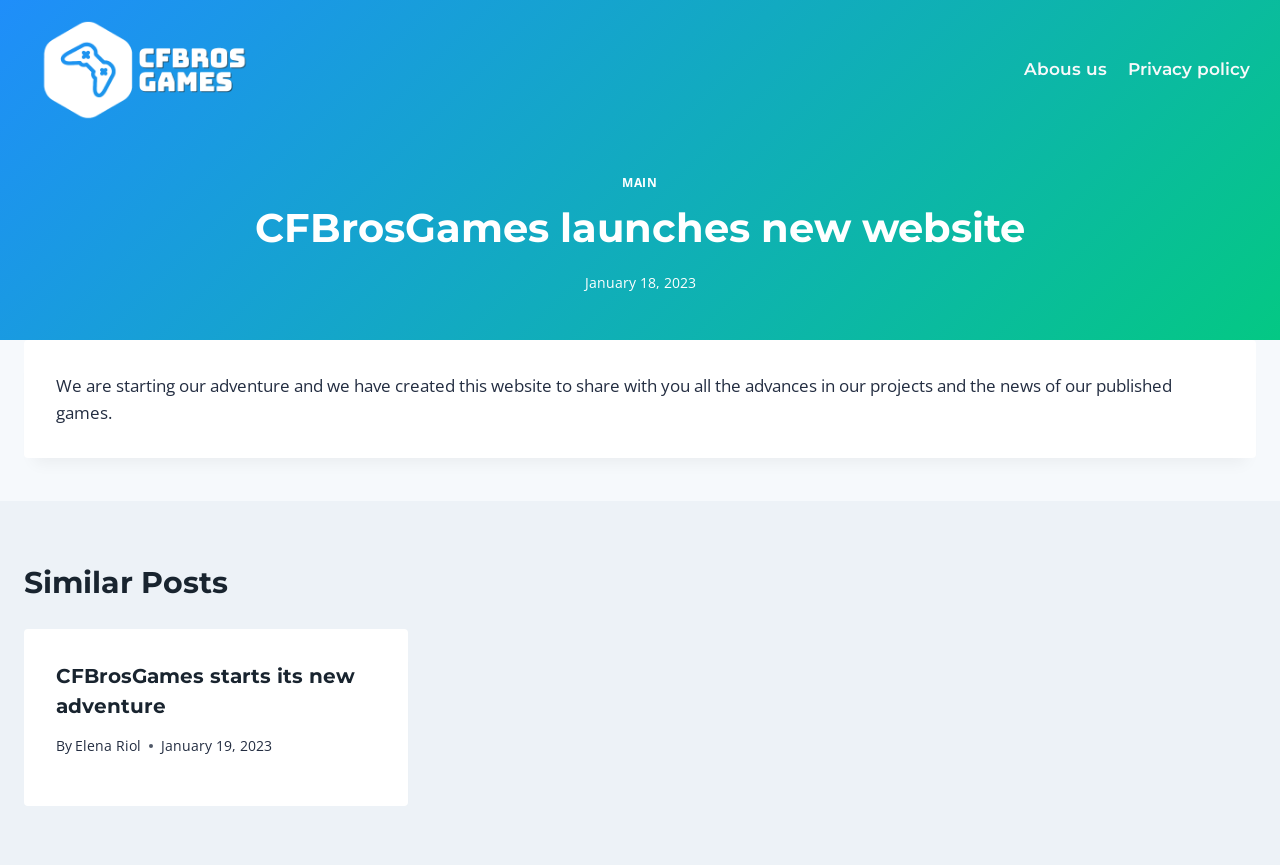Provide a single word or phrase to answer the given question: 
What is the purpose of the website?

To share project advances and news